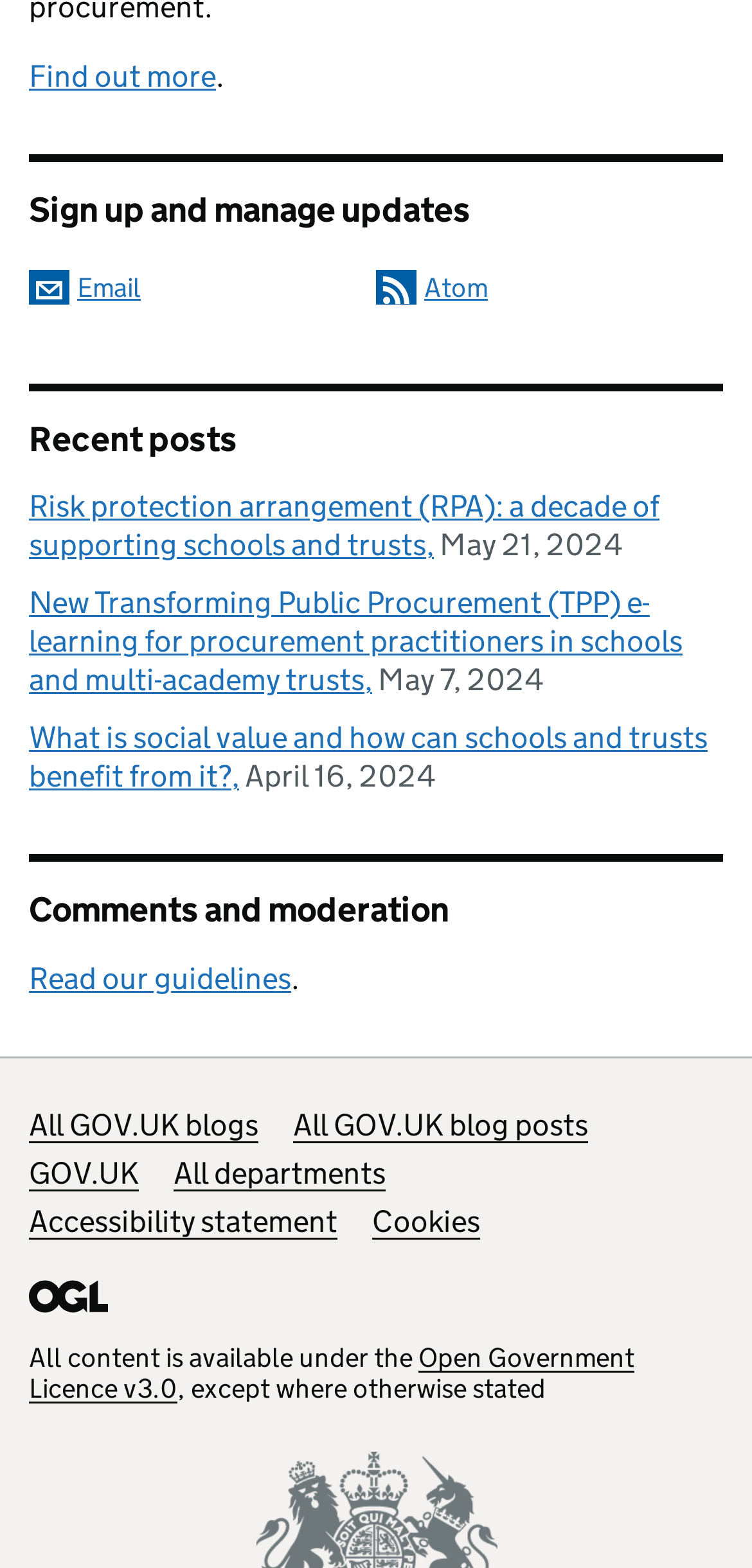From the element description: "Read our guidelines", extract the bounding box coordinates of the UI element. The coordinates should be expressed as four float numbers between 0 and 1, in the order [left, top, right, bottom].

[0.038, 0.612, 0.387, 0.636]